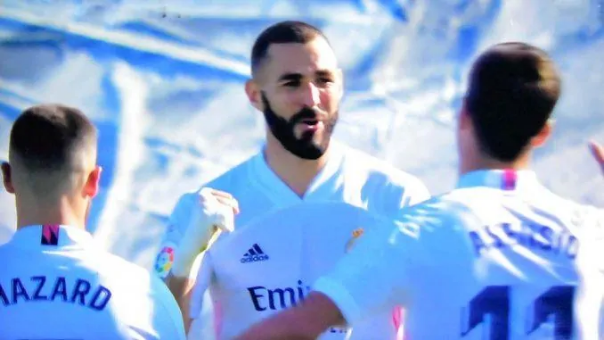How many teammates are surrounding Karim Benzema?
From the screenshot, supply a one-word or short-phrase answer.

Two